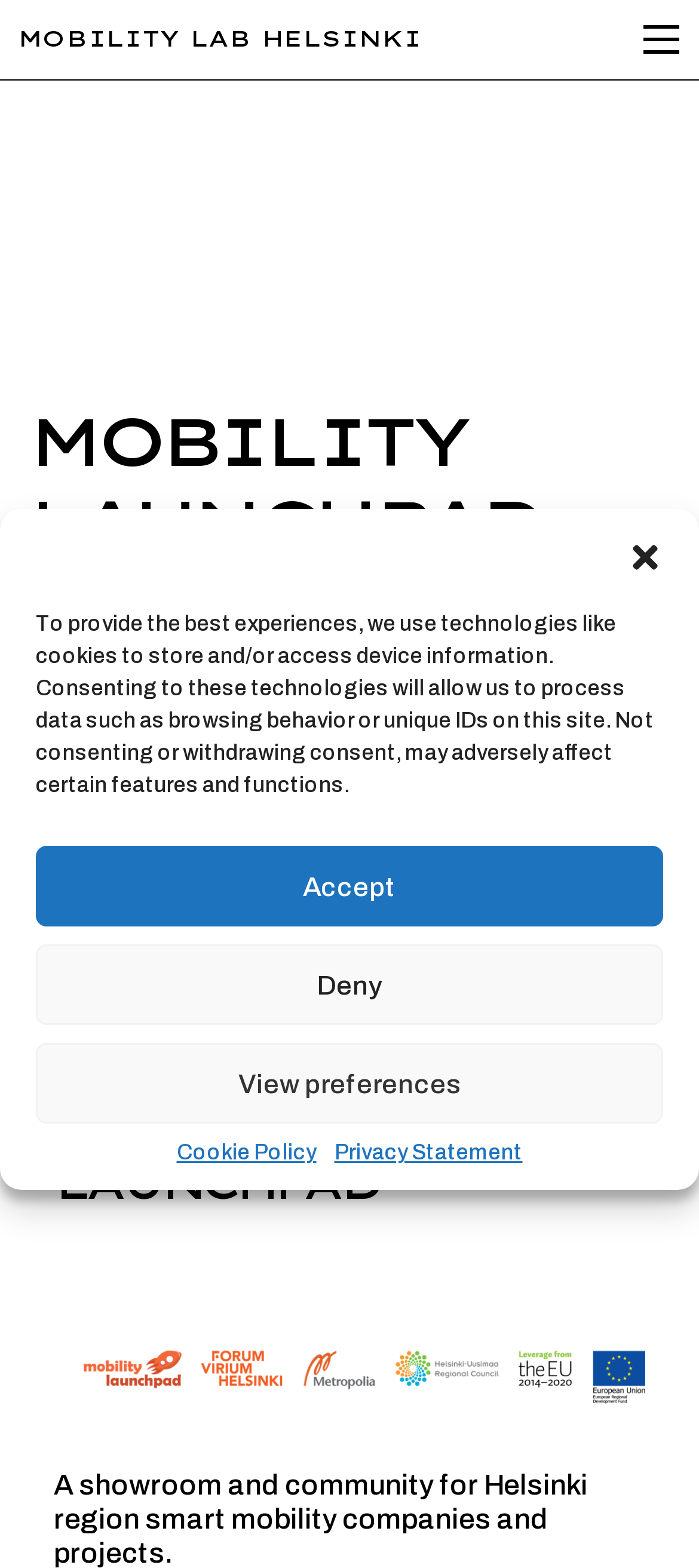Identify the bounding box coordinates for the region of the element that should be clicked to carry out the instruction: "Click the toggle navigation button". The bounding box coordinates should be four float numbers between 0 and 1, i.e., [left, top, right, bottom].

[0.918, 0.01, 0.974, 0.035]